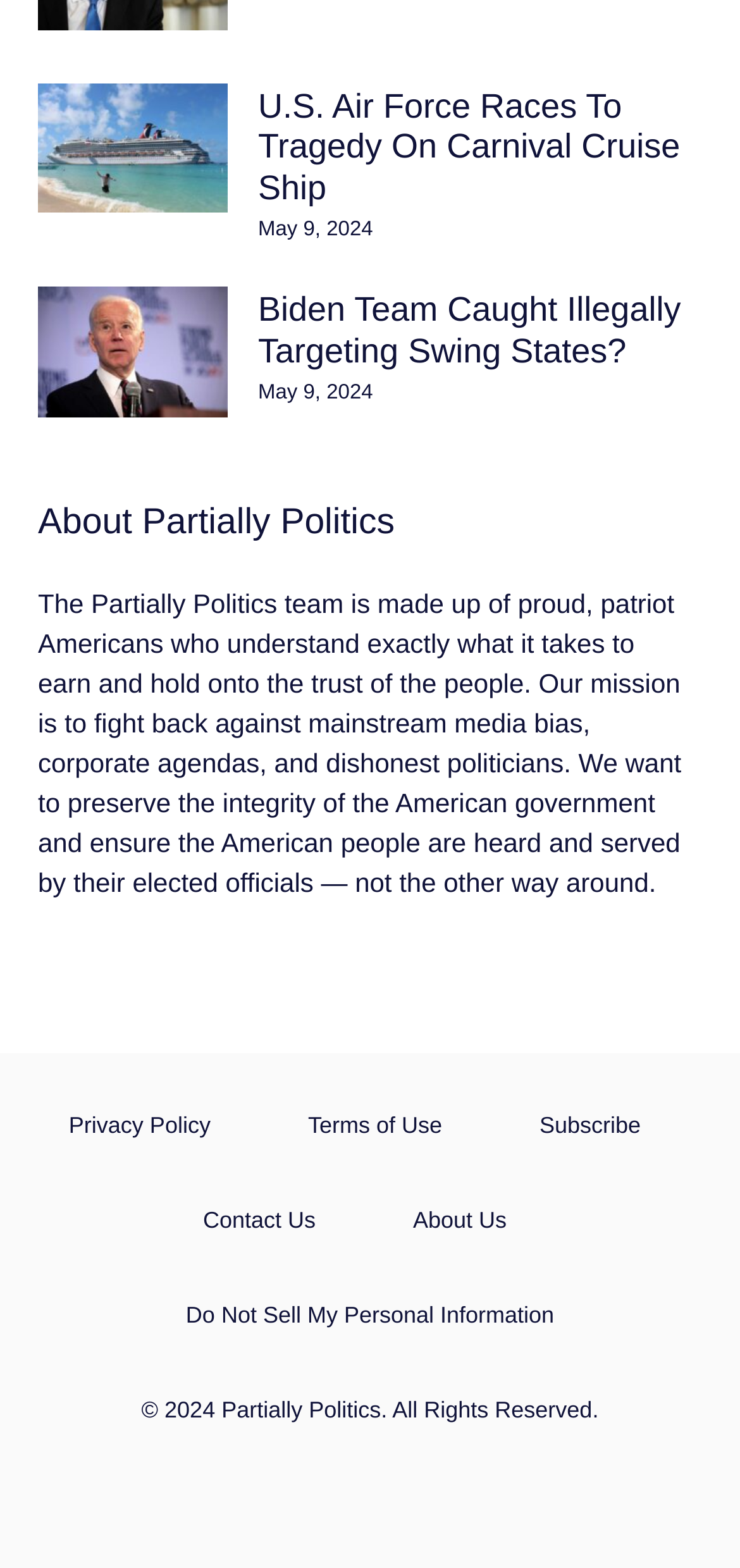Specify the bounding box coordinates of the area to click in order to execute this command: 'Visit the Privacy Policy page'. The coordinates should consist of four float numbers ranging from 0 to 1, and should be formatted as [left, top, right, bottom].

[0.052, 0.687, 0.326, 0.747]